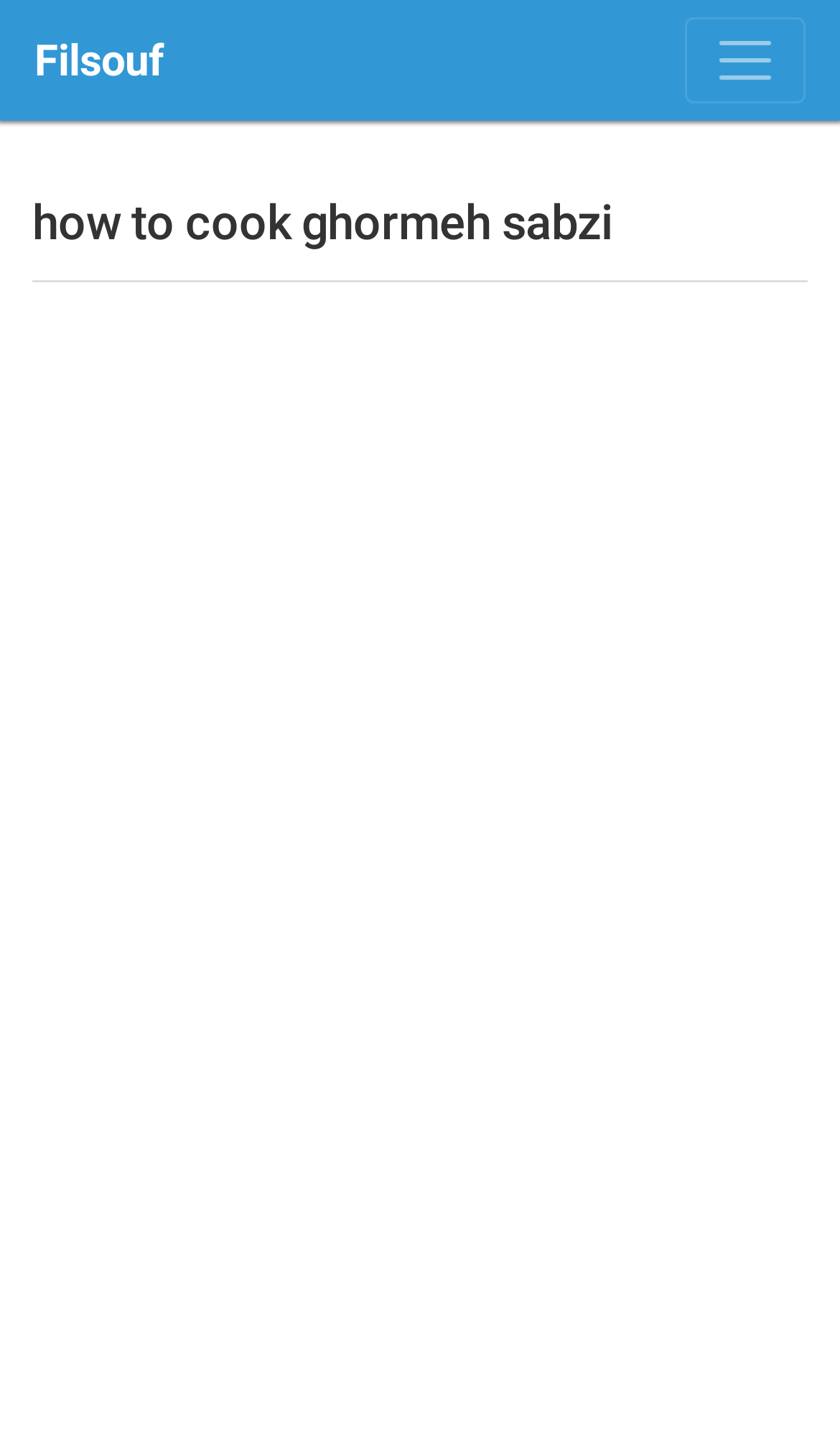Extract the main title from the webpage and generate its text.

how to cook ghormeh sabzi